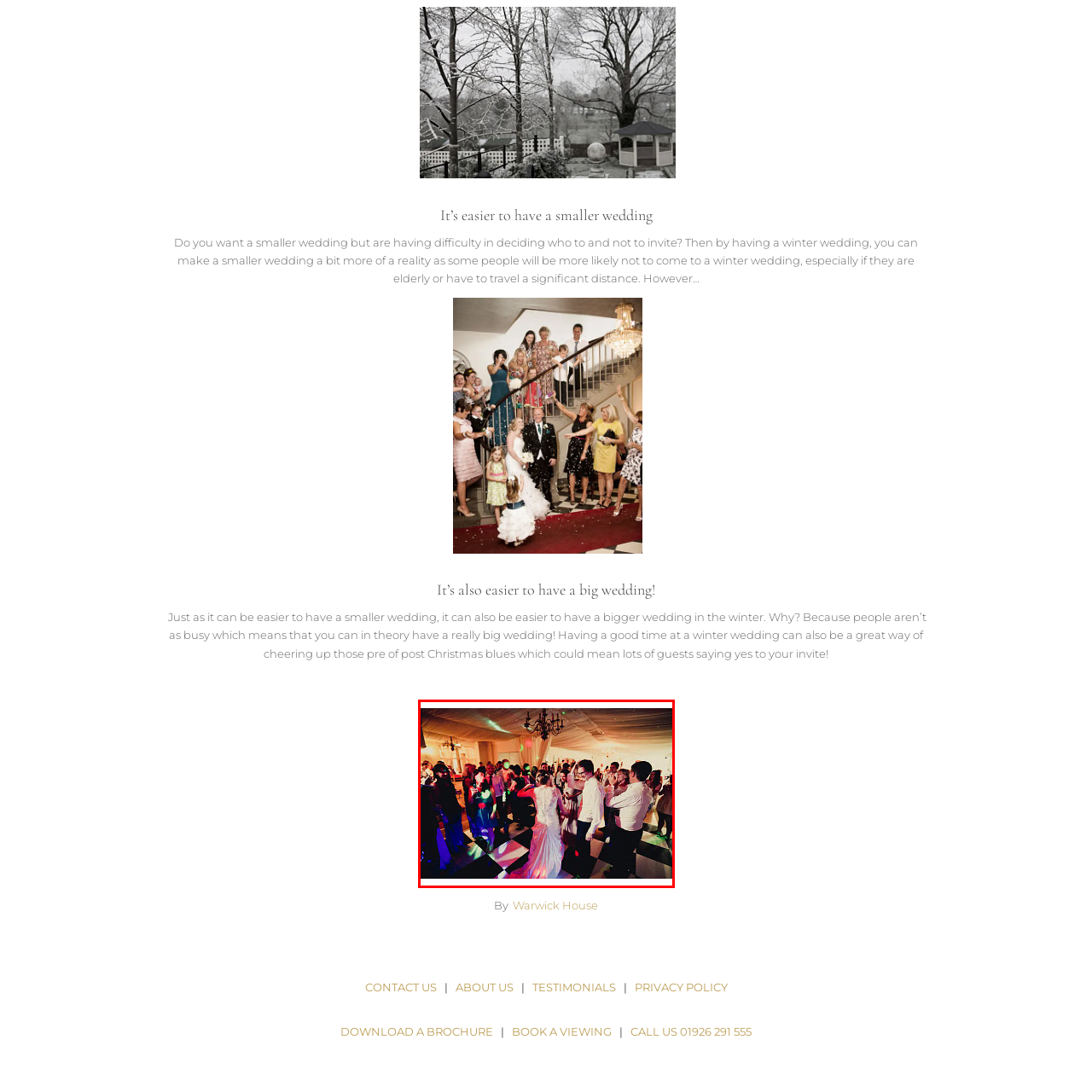What is above the dance floor?
Look at the image highlighted within the red bounding box and provide a detailed answer to the question.

The image shows that the venue is elegantly decorated, and above the dance floor, there is draped fabric, which adds to the romantic ambiance of the wedding reception.